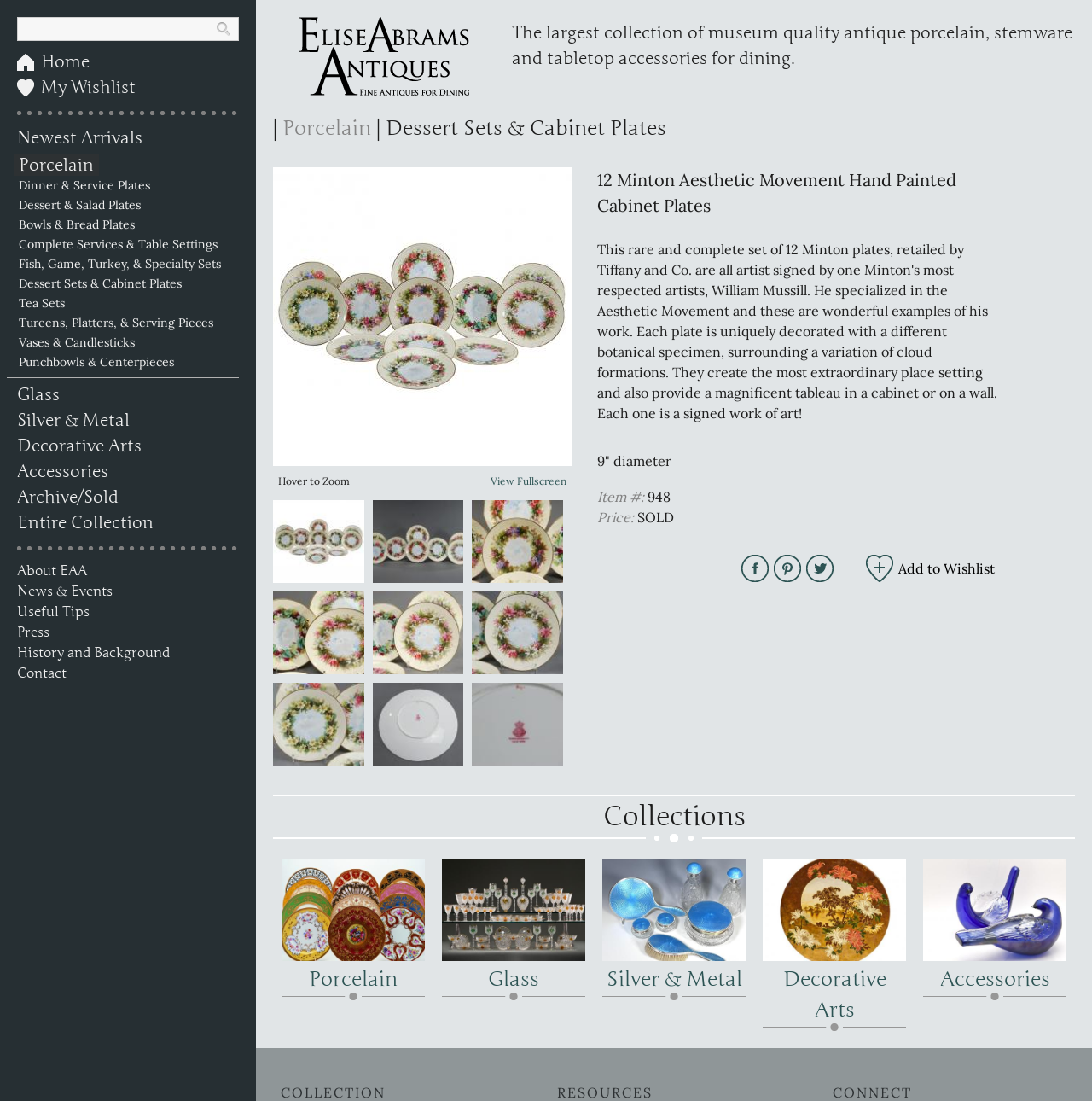What is the function of the button in the top-right corner?
By examining the image, provide a one-word or phrase answer.

Search